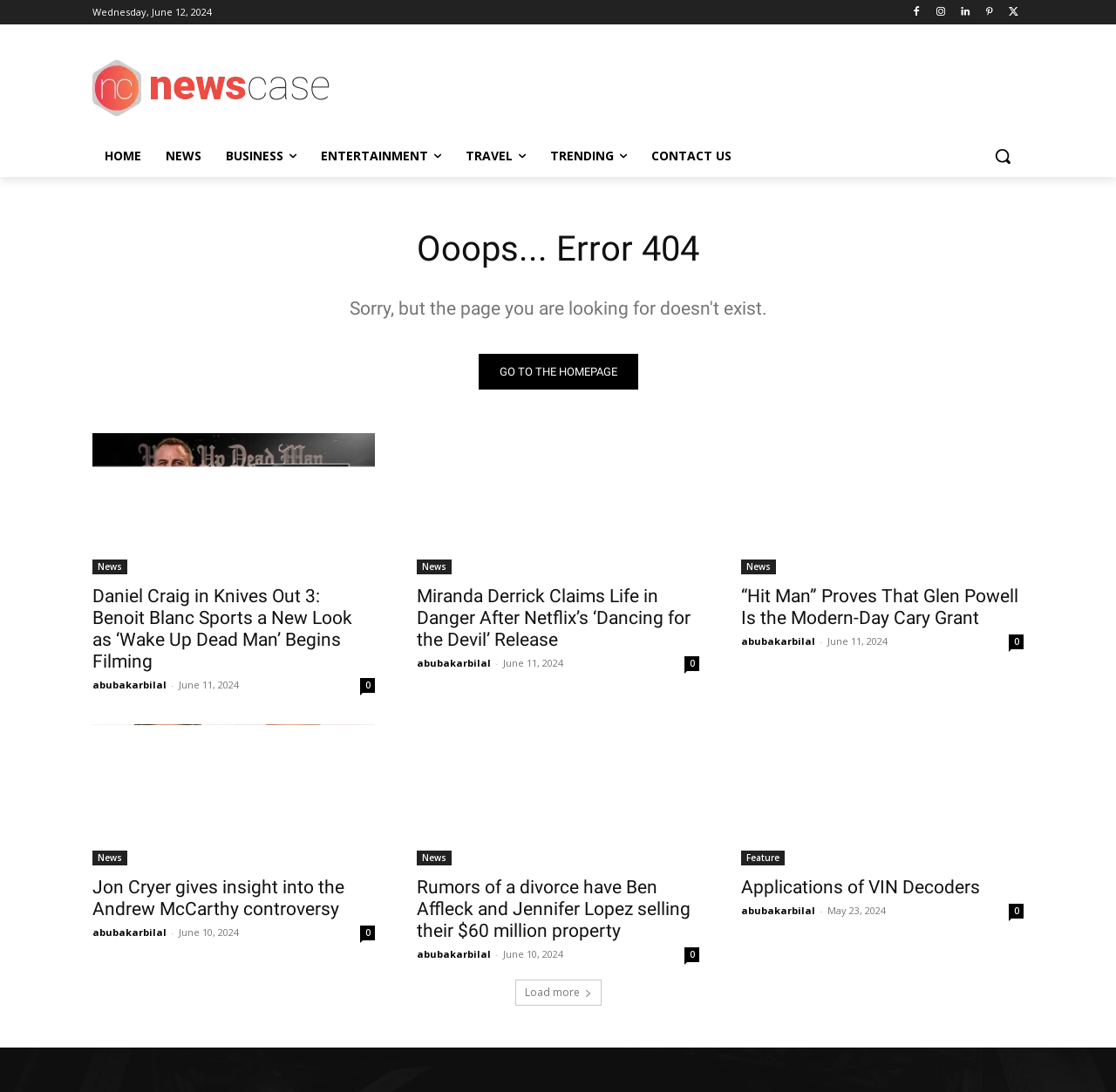Locate the bounding box coordinates of the clickable region to complete the following instruction: "Click the logo."

[0.083, 0.045, 0.295, 0.117]